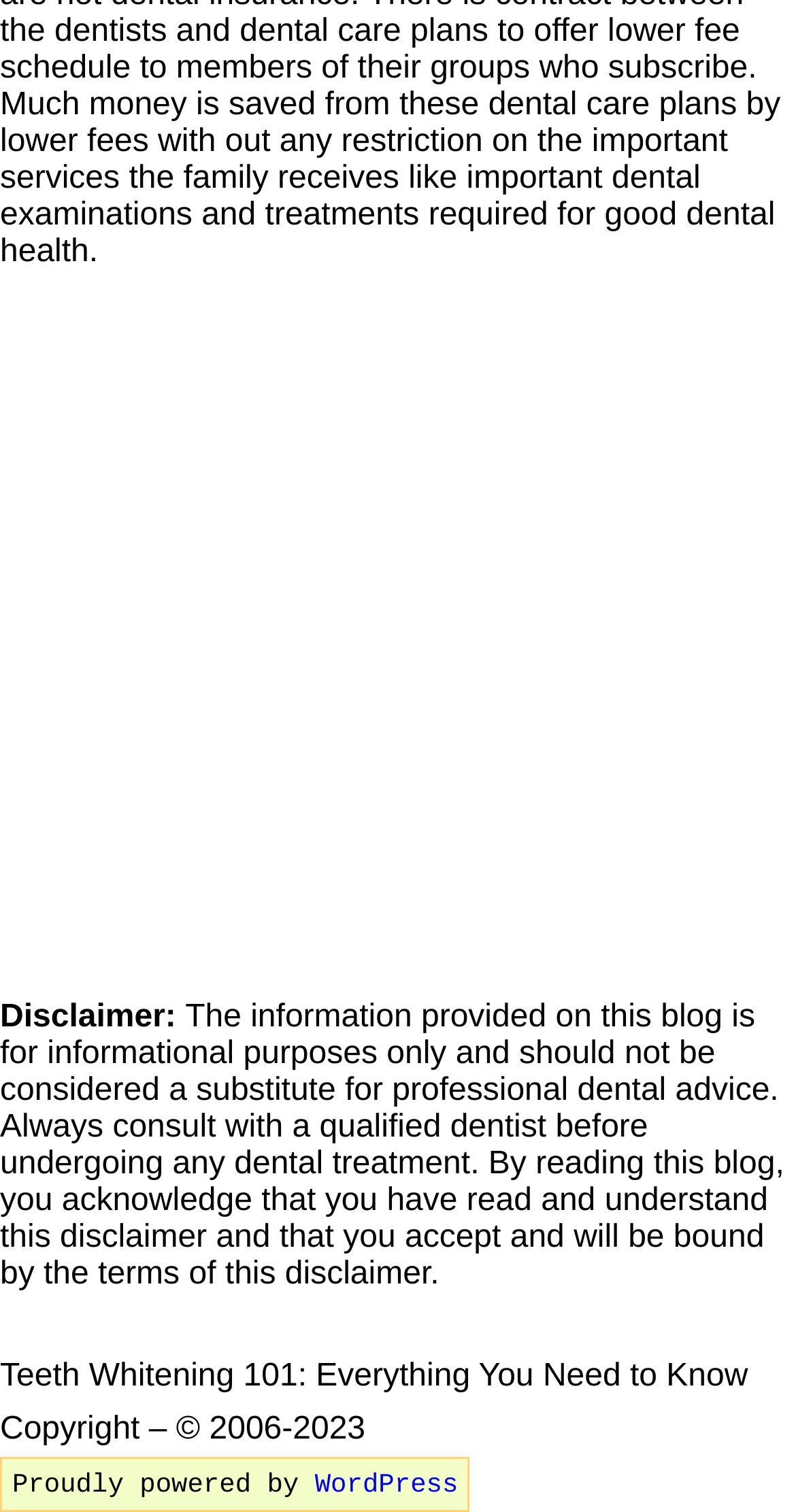Answer in one word or a short phrase: 
What is the relationship between the blog and professional dental advice?

Not a substitute